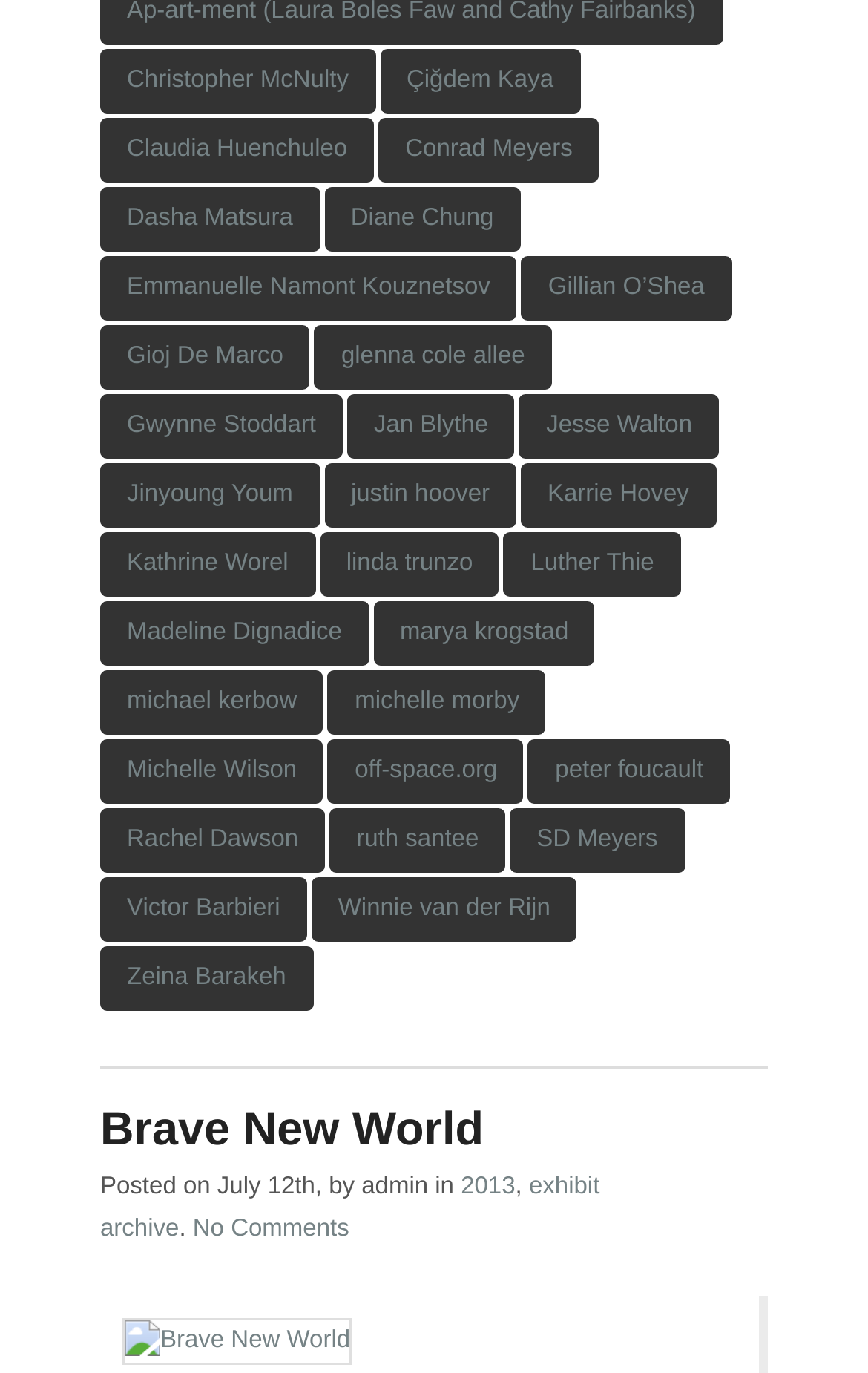How many links are there on this webpage?
Using the image as a reference, give a one-word or short phrase answer.

37